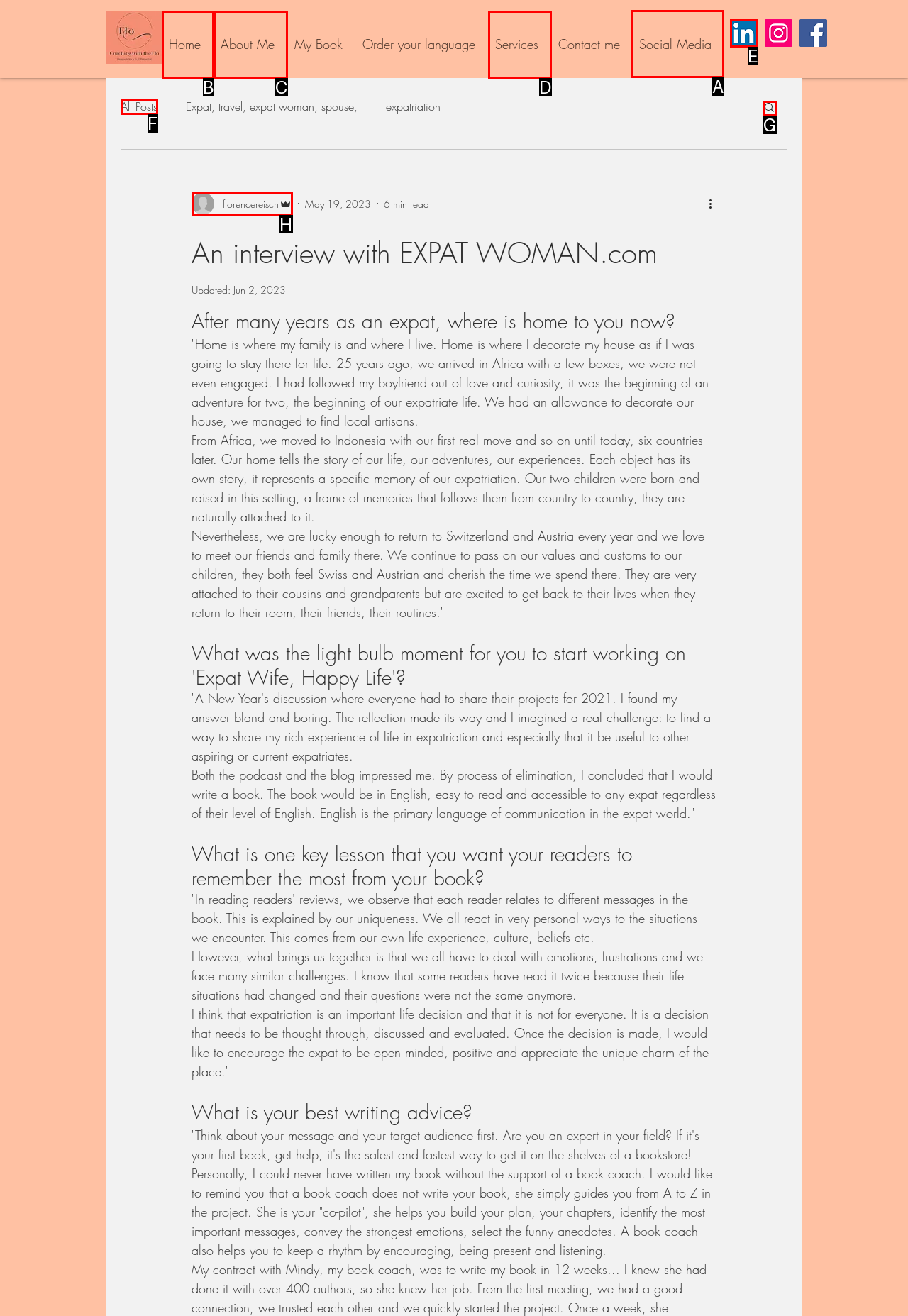Which lettered option should be clicked to achieve the task: Check 'Social Media' links? Choose from the given choices.

A